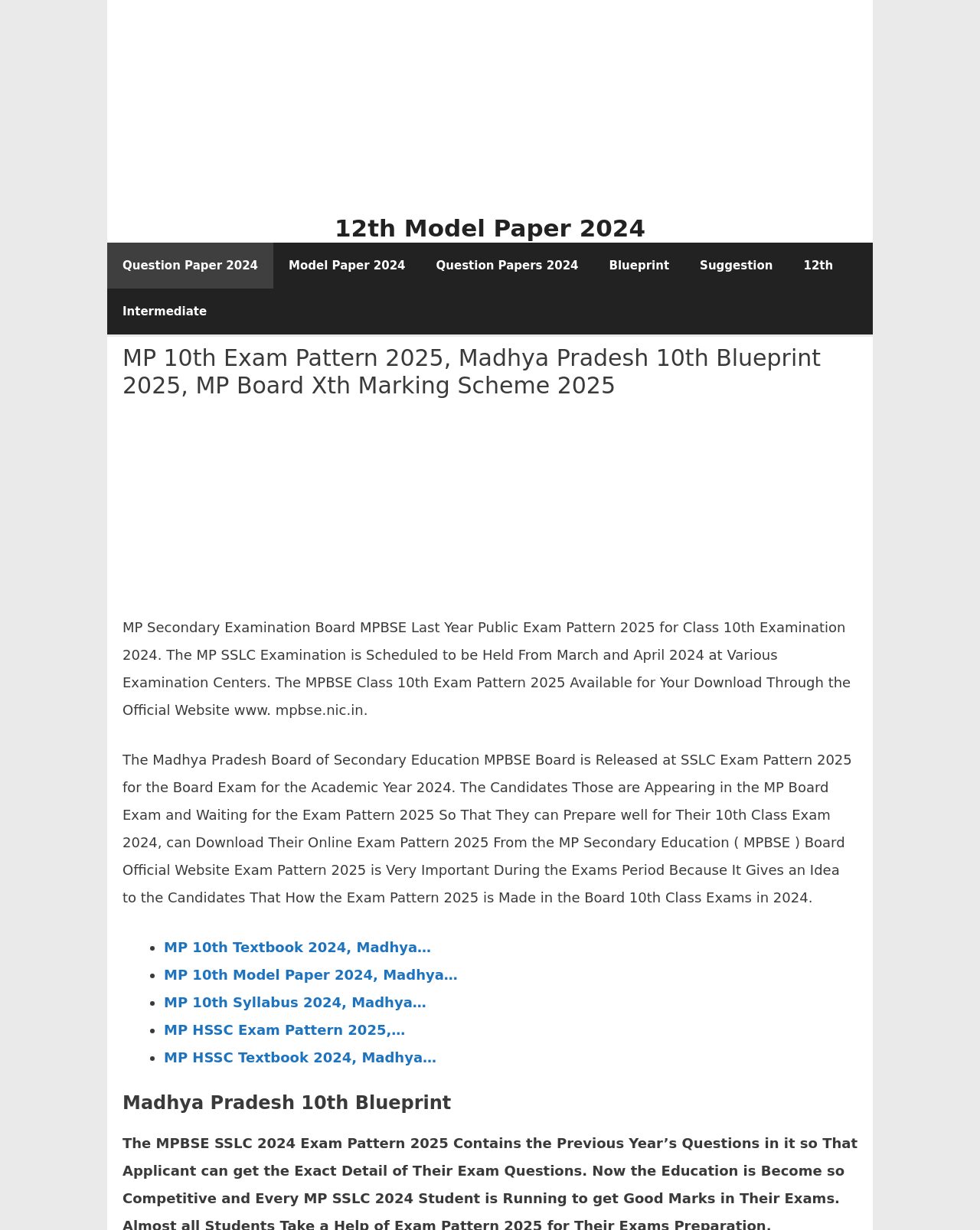Refer to the image and answer the question with as much detail as possible: What is the name of the examination board?

The name of the examination board can be found in the static text element which states 'MP Secondary Examination Board MPBSE Last Year Public Exam Pattern 2025 for Class 10th Examination 2024.'